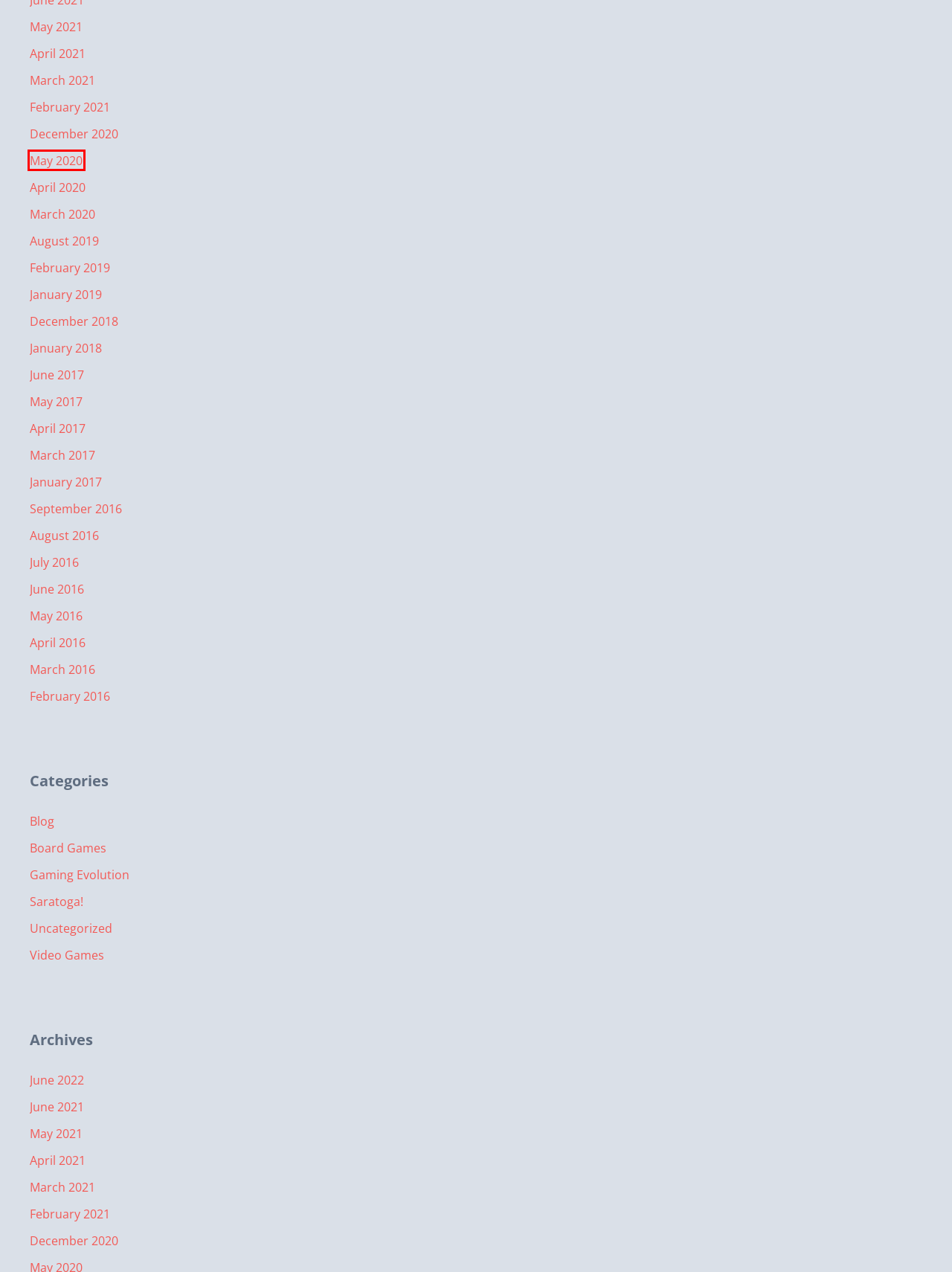Observe the provided screenshot of a webpage that has a red rectangle bounding box. Determine the webpage description that best matches the new webpage after clicking the element inside the red bounding box. Here are the candidates:
A. January 2019 | Cardboard Empire
B. August 2019 | Cardboard Empire
C. February 2016 | Cardboard Empire
D. May 2020 | Cardboard Empire
E. April 2021 | Cardboard Empire
F. February 2021 | Cardboard Empire
G. April 2020 | Cardboard Empire
H. December 2020 | Cardboard Empire

D